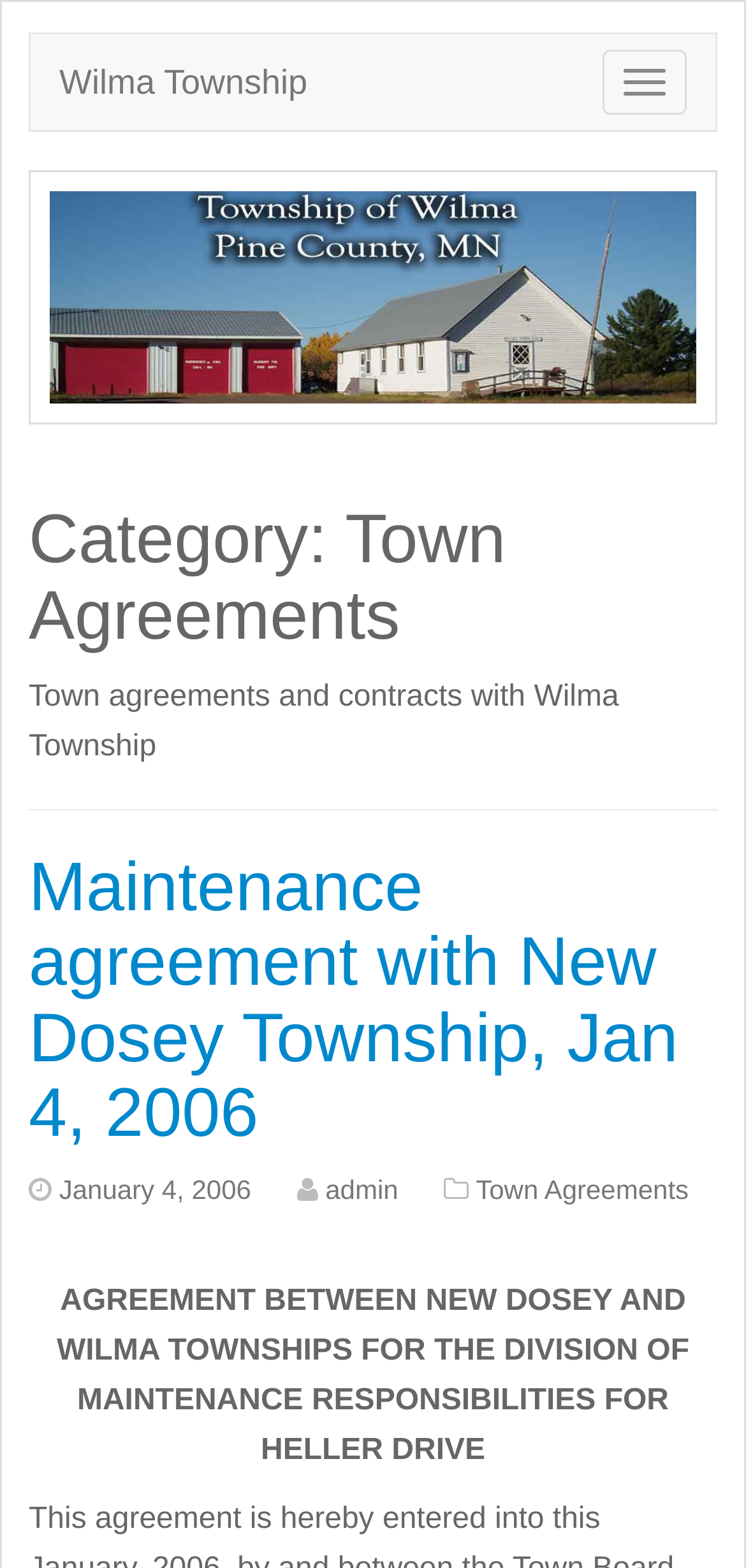Construct a comprehensive description capturing every detail on the webpage.

The webpage is about town agreements, specifically focusing on agreements and contracts with Wilma Township. At the top right corner, there is a button. On the top left, there is a link to "Wilma Township". Below the top section, there is a large image that spans most of the width of the page.

The main content of the page is divided into sections, with headings and links to specific agreements. The first section has a heading "Category: Town Agreements" and a brief description "Town agreements and contracts with Wilma Township". 

Below this section, there is another section with a heading "Maintenance agreement with New Dosey Township, Jan 4, 2006". This section contains a link to the agreement, as well as links to the date "January 4, 2006" and the author "admin". There is also a link to "Town Agreements" on the right side of this section.

The final section contains a lengthy text describing an agreement between New Dosey and Wilma Townships for the division of maintenance responsibilities for Heller Drive.